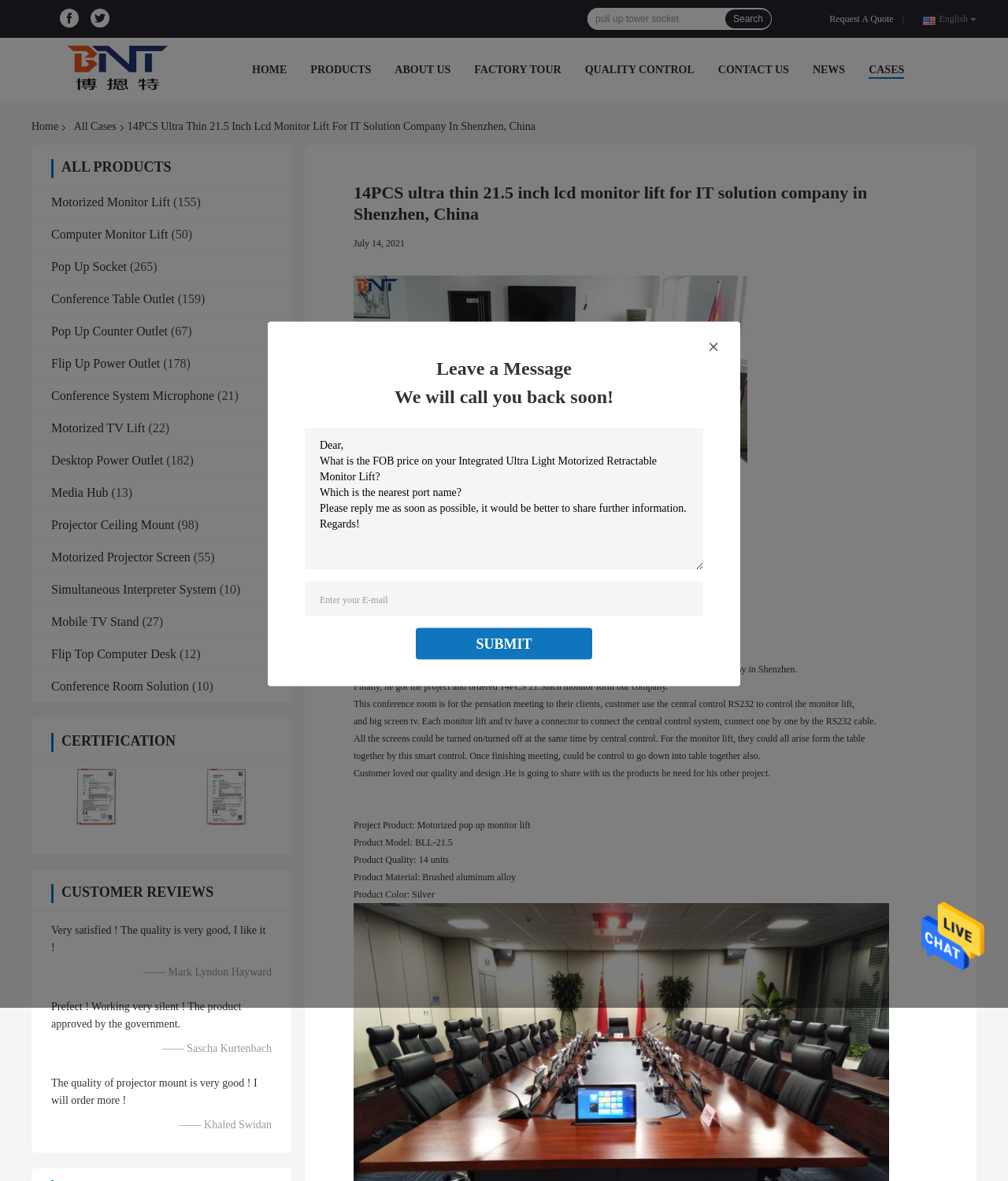What is the main heading of this webpage? Please extract and provide it.

14PCS Ultra Thin 21.5 Inch Lcd Monitor Lift For IT Solution Company In Shenzhen, China